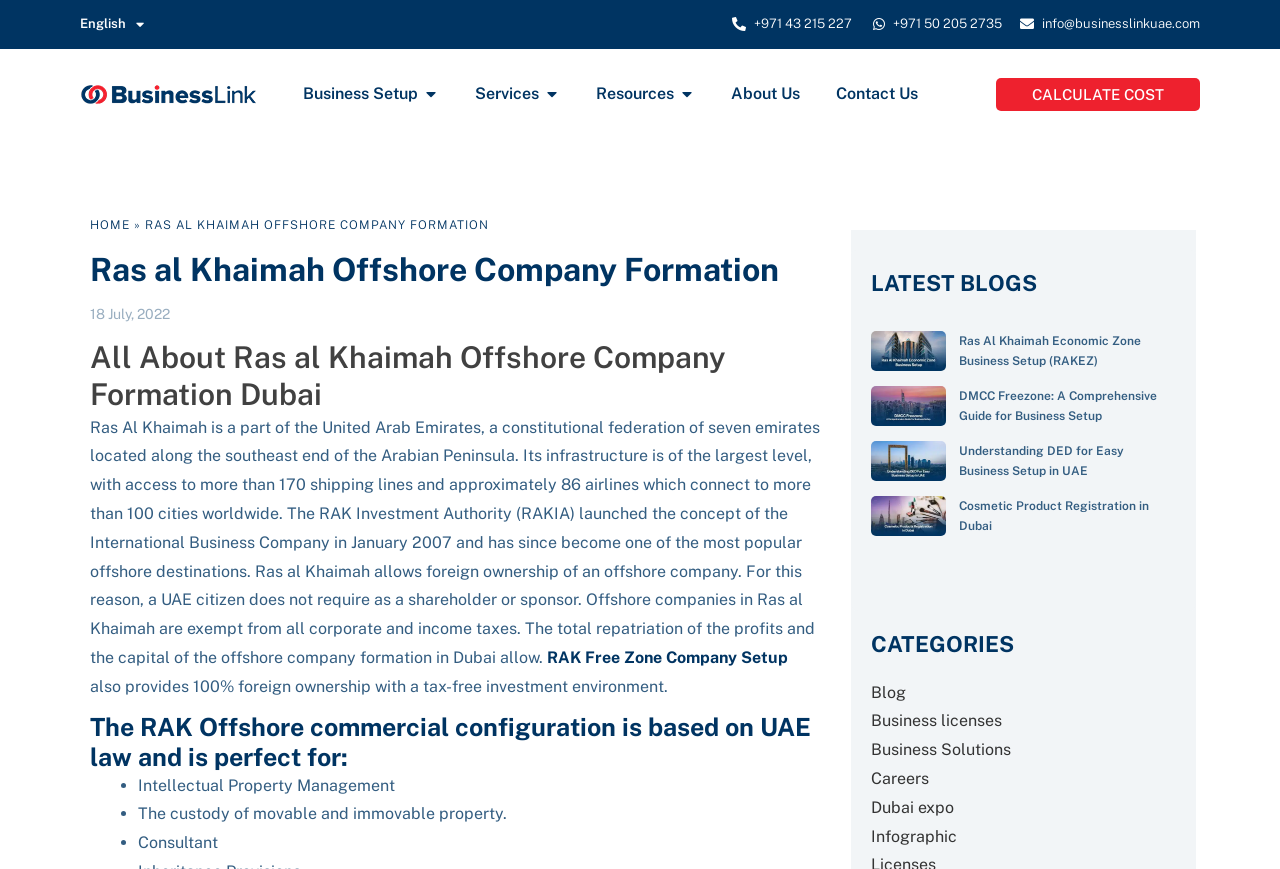What is the name of the company?
Look at the screenshot and provide an in-depth answer.

I found the company name by looking at the logo element, which has a description 'Business Link UAE Logo' and an image with the same name. This suggests that the company name is Business Link UAE.